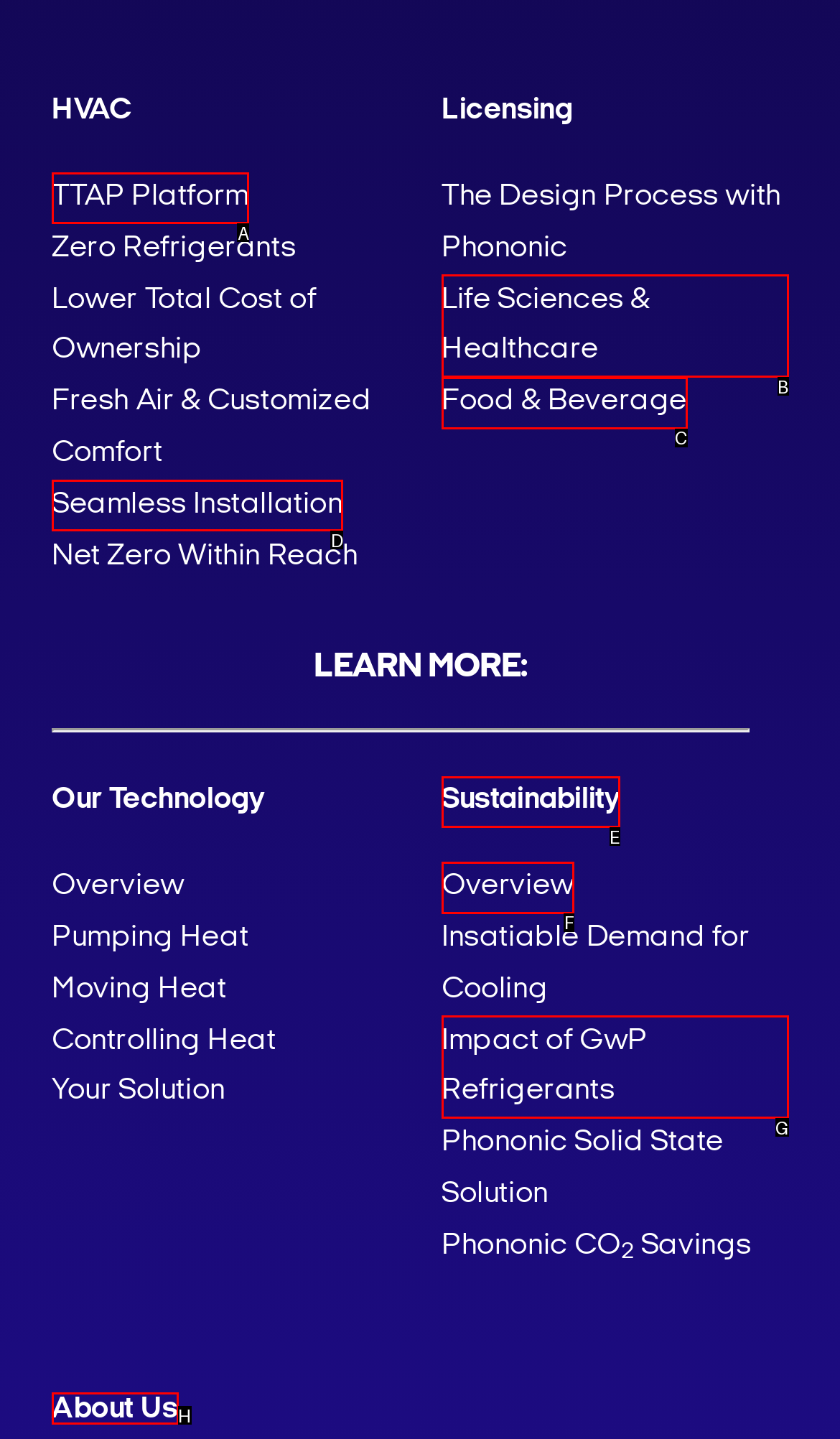Select the appropriate letter to fulfill the given instruction: Check out About Us
Provide the letter of the correct option directly.

H